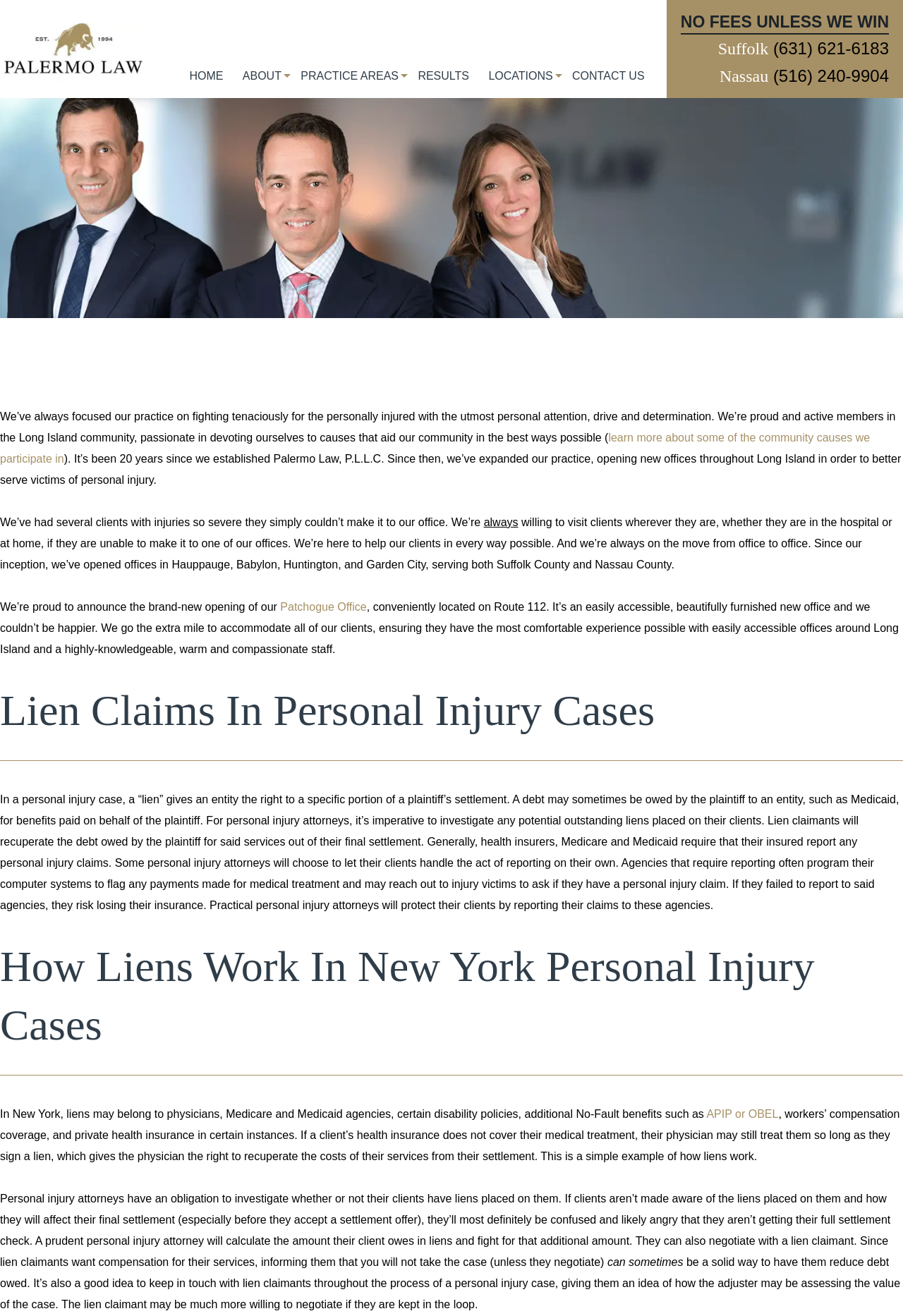Identify the bounding box coordinates of the clickable region required to complete the instruction: "Click the APIP or OBEL link". The coordinates should be given as four float numbers within the range of 0 and 1, i.e., [left, top, right, bottom].

[0.782, 0.842, 0.862, 0.851]